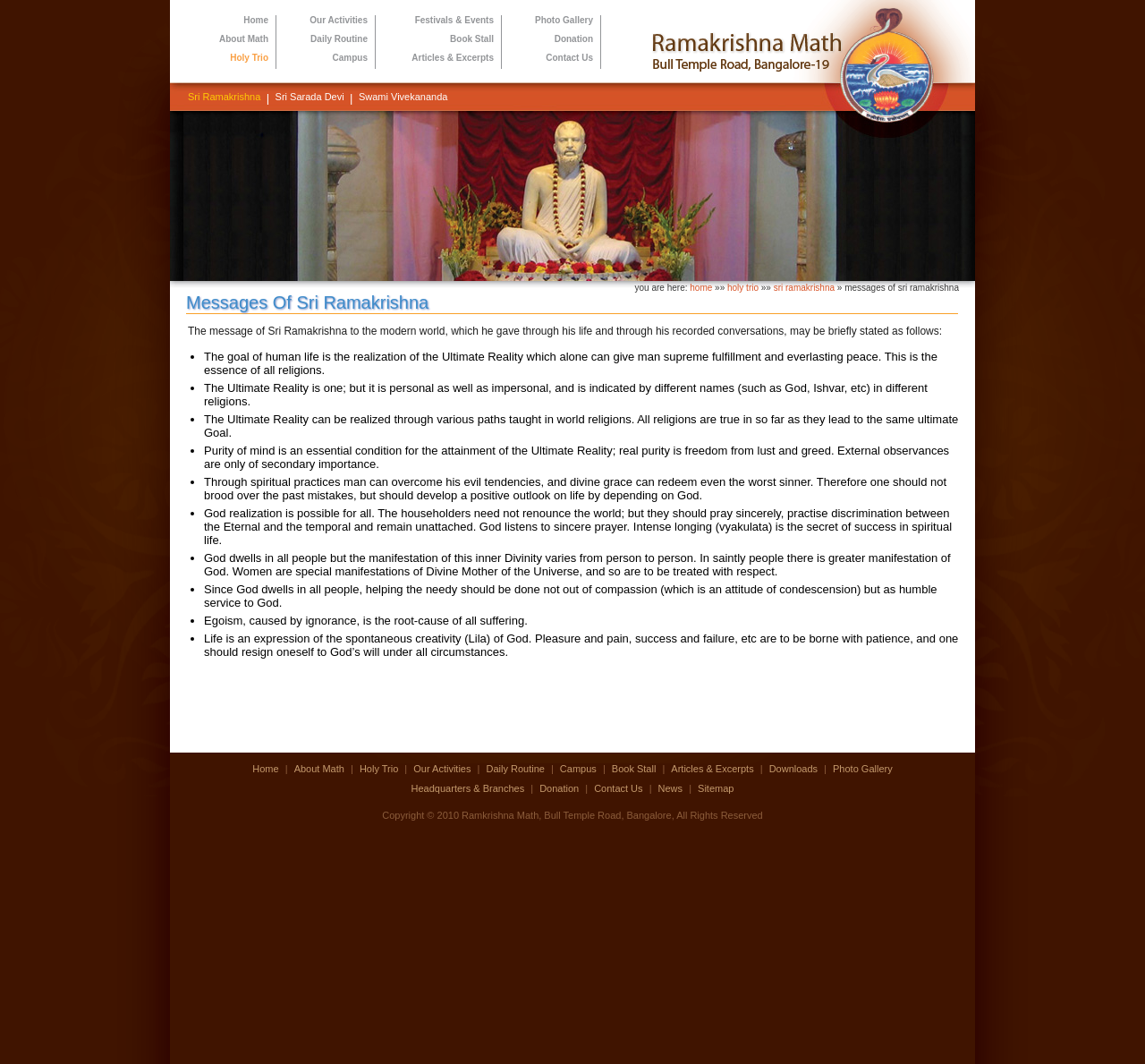Identify the bounding box coordinates of the area that should be clicked in order to complete the given instruction: "click on Home". The bounding box coordinates should be four float numbers between 0 and 1, i.e., [left, top, right, bottom].

[0.213, 0.014, 0.234, 0.024]